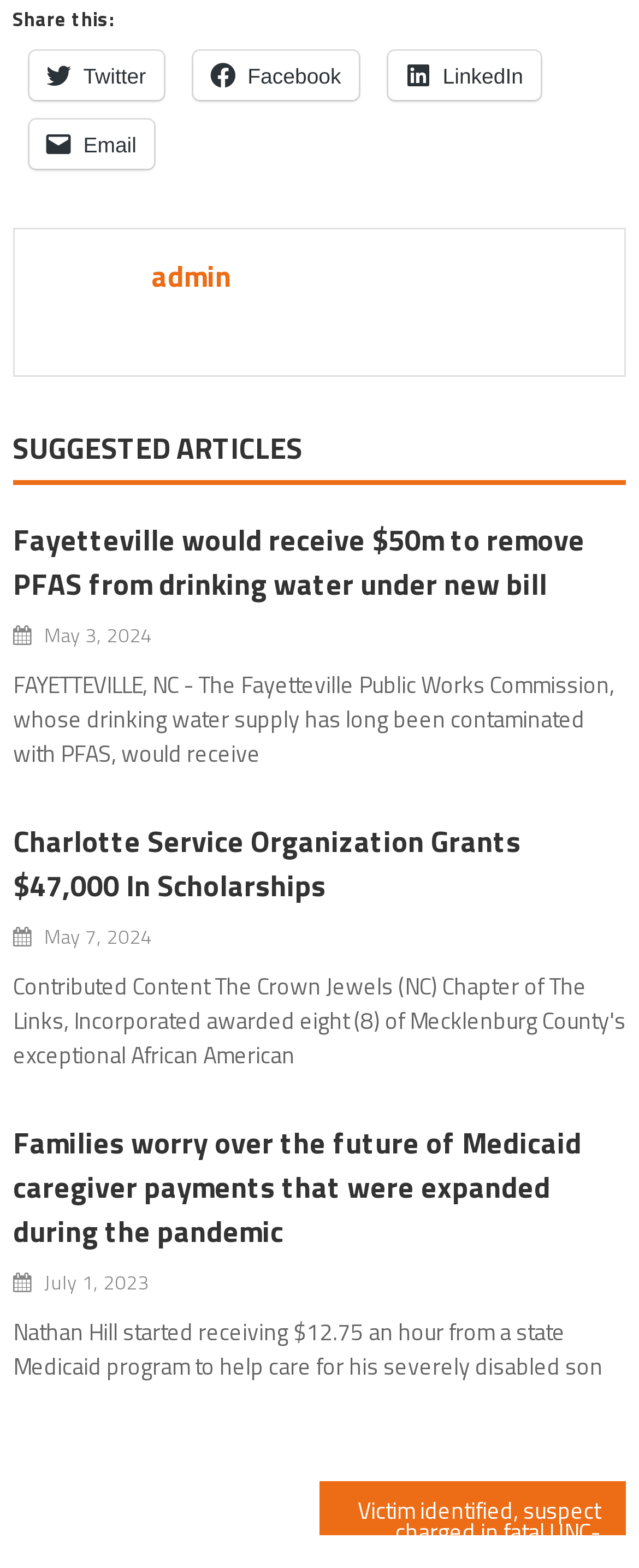How many scholarships did the Charlotte Service Organization grant?
Observe the image and answer the question with a one-word or short phrase response.

$47,000